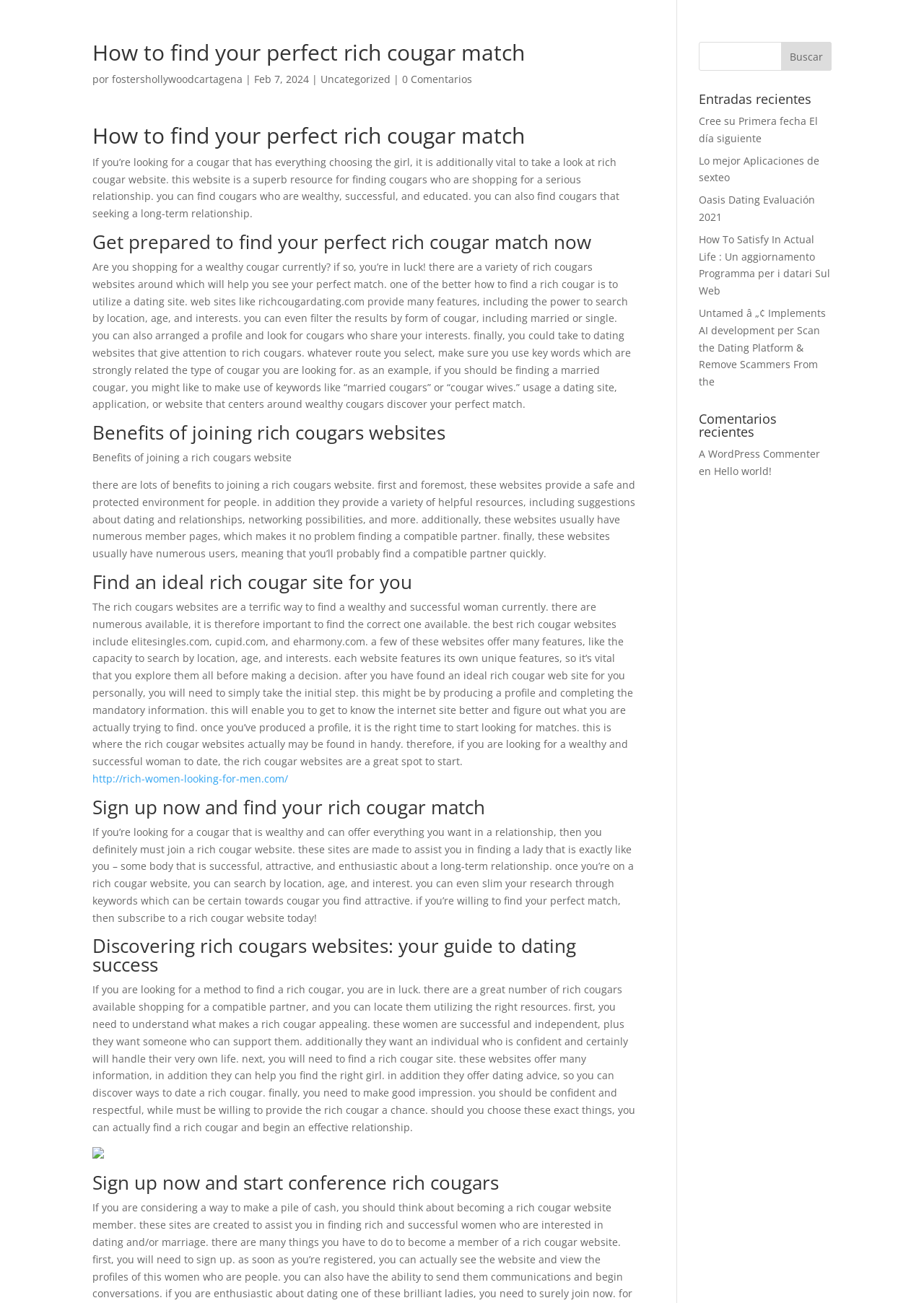Provide a brief response to the question below using a single word or phrase: 
What is the topic of the webpage?

Rich cougar dating